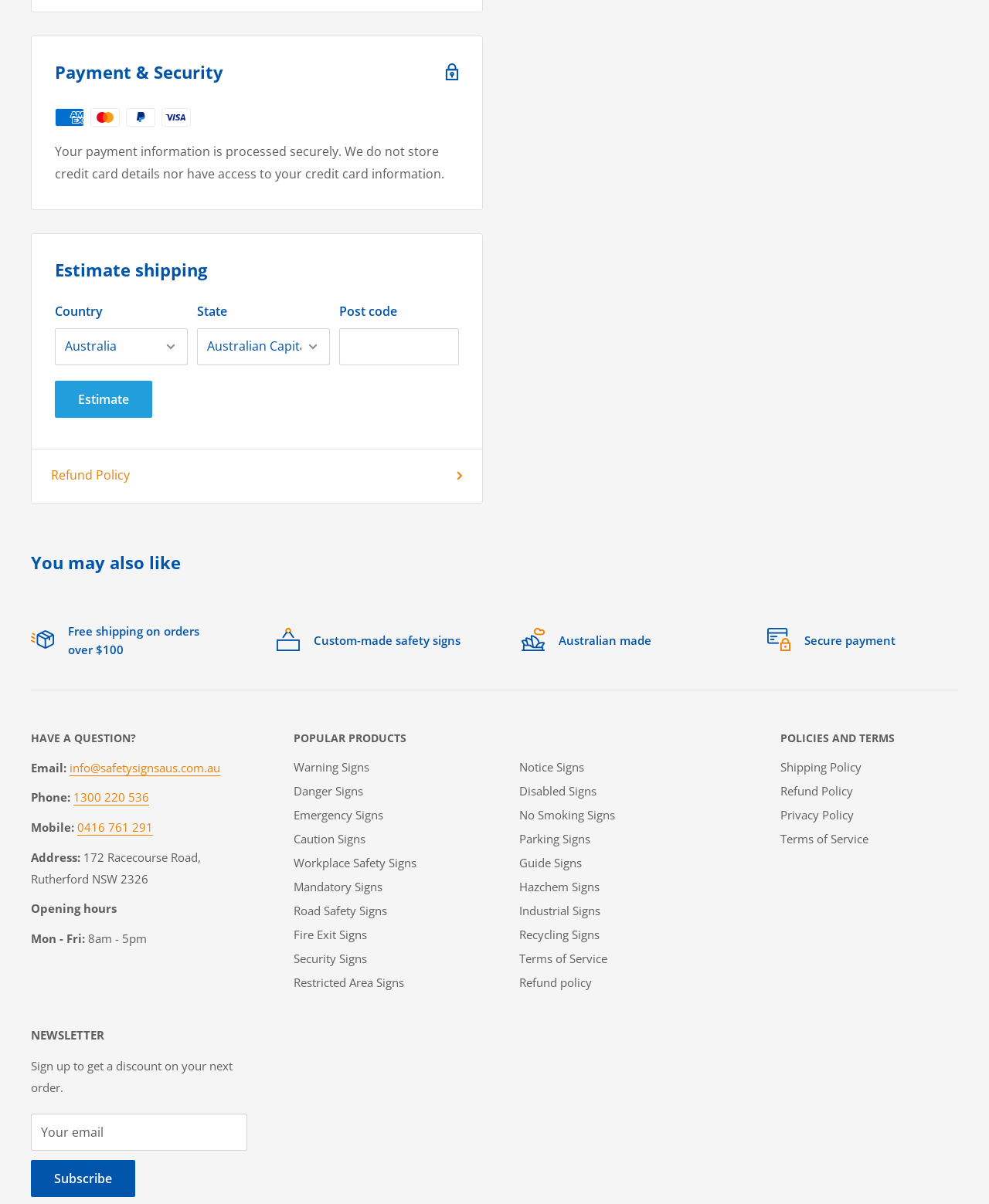What payment methods are accepted?
Observe the image and answer the question with a one-word or short phrase response.

American Express, Mastercard, PayPal, Visa